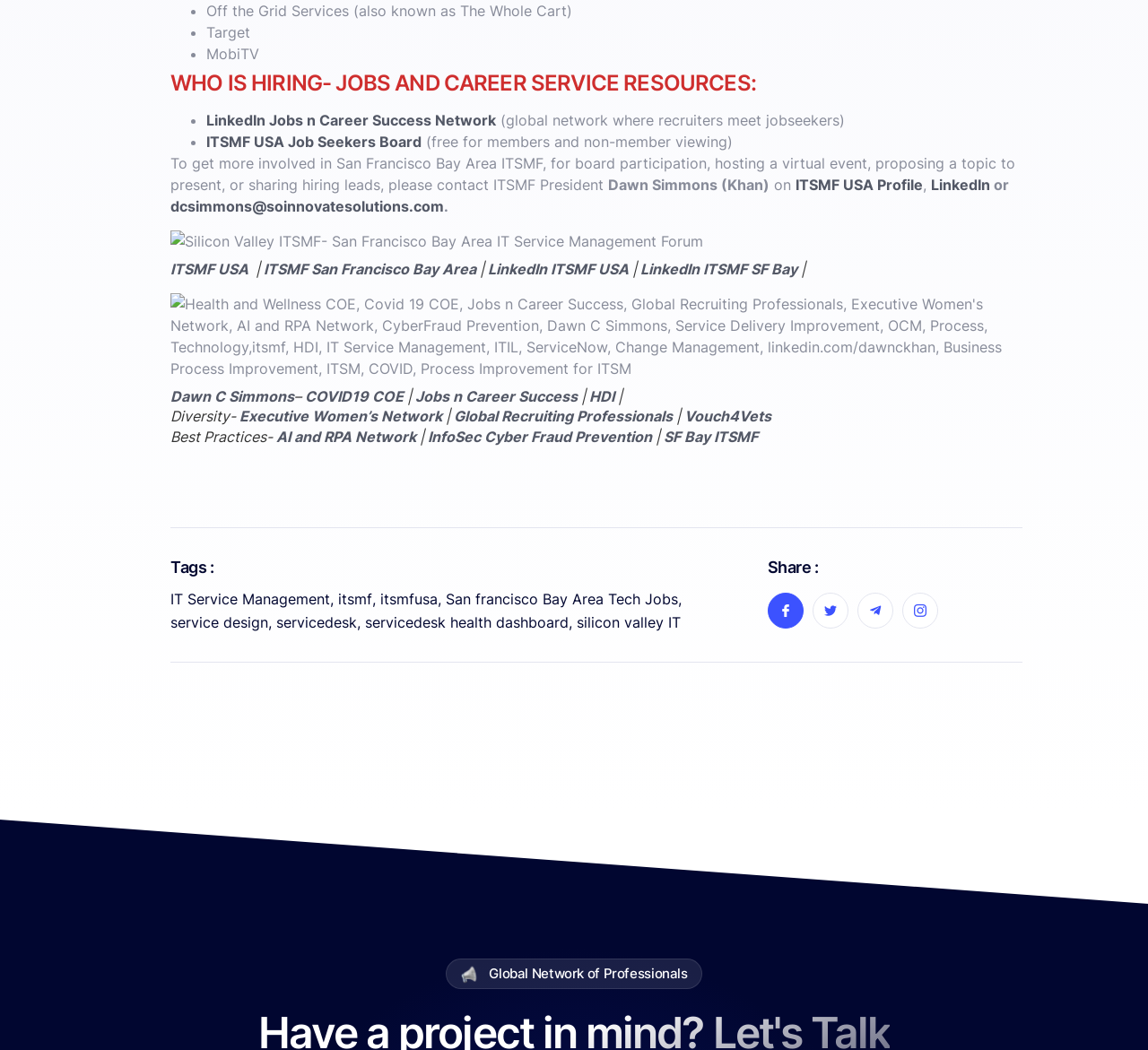Please find the bounding box coordinates of the element that needs to be clicked to perform the following instruction: "Explore Health and Wellness COE". The bounding box coordinates should be four float numbers between 0 and 1, represented as [left, top, right, bottom].

[0.266, 0.369, 0.352, 0.386]